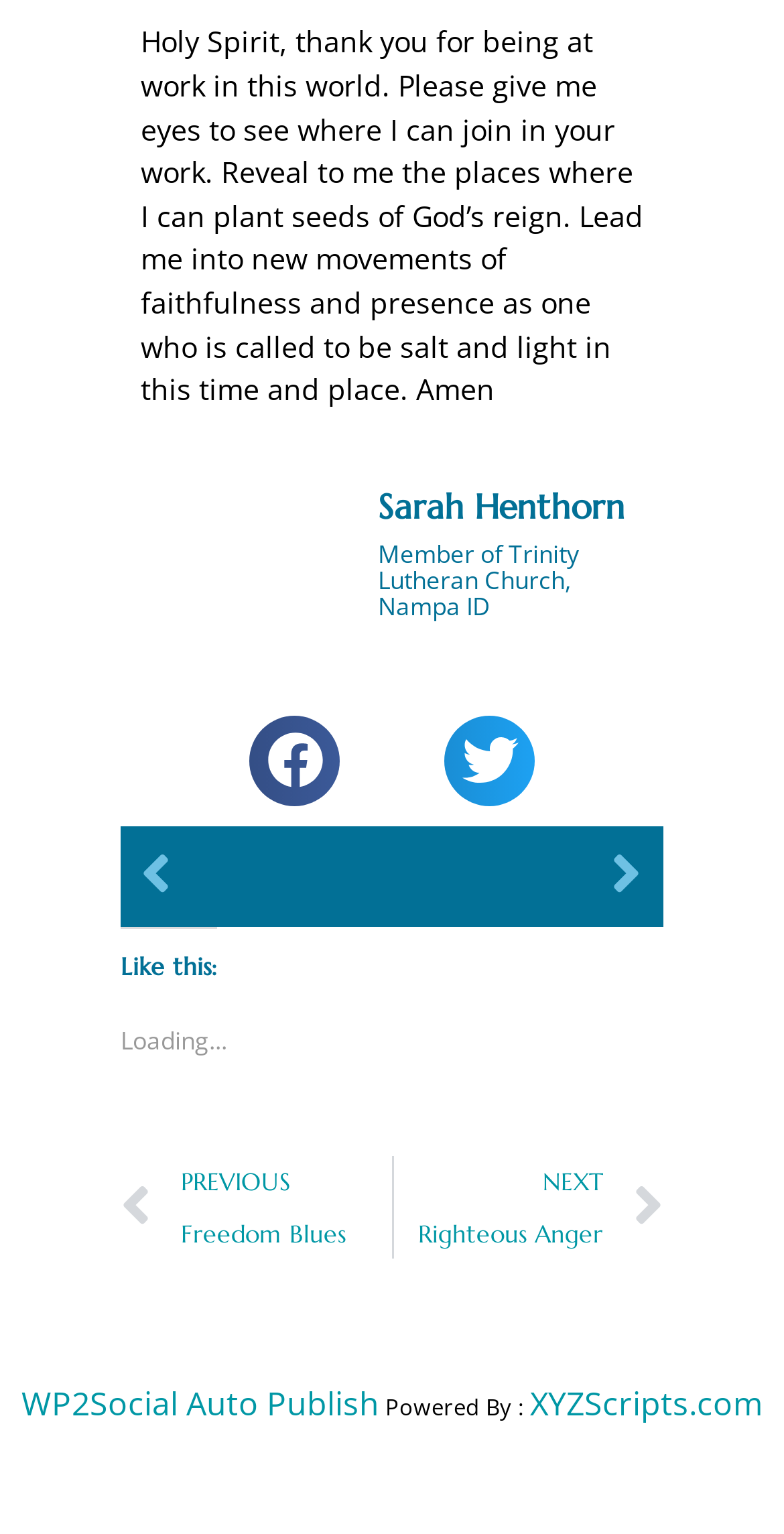Can you identify the bounding box coordinates of the clickable region needed to carry out this instruction: 'Share on Facebook'? The coordinates should be four float numbers within the range of 0 to 1, stated as [left, top, right, bottom].

[0.318, 0.466, 0.433, 0.525]